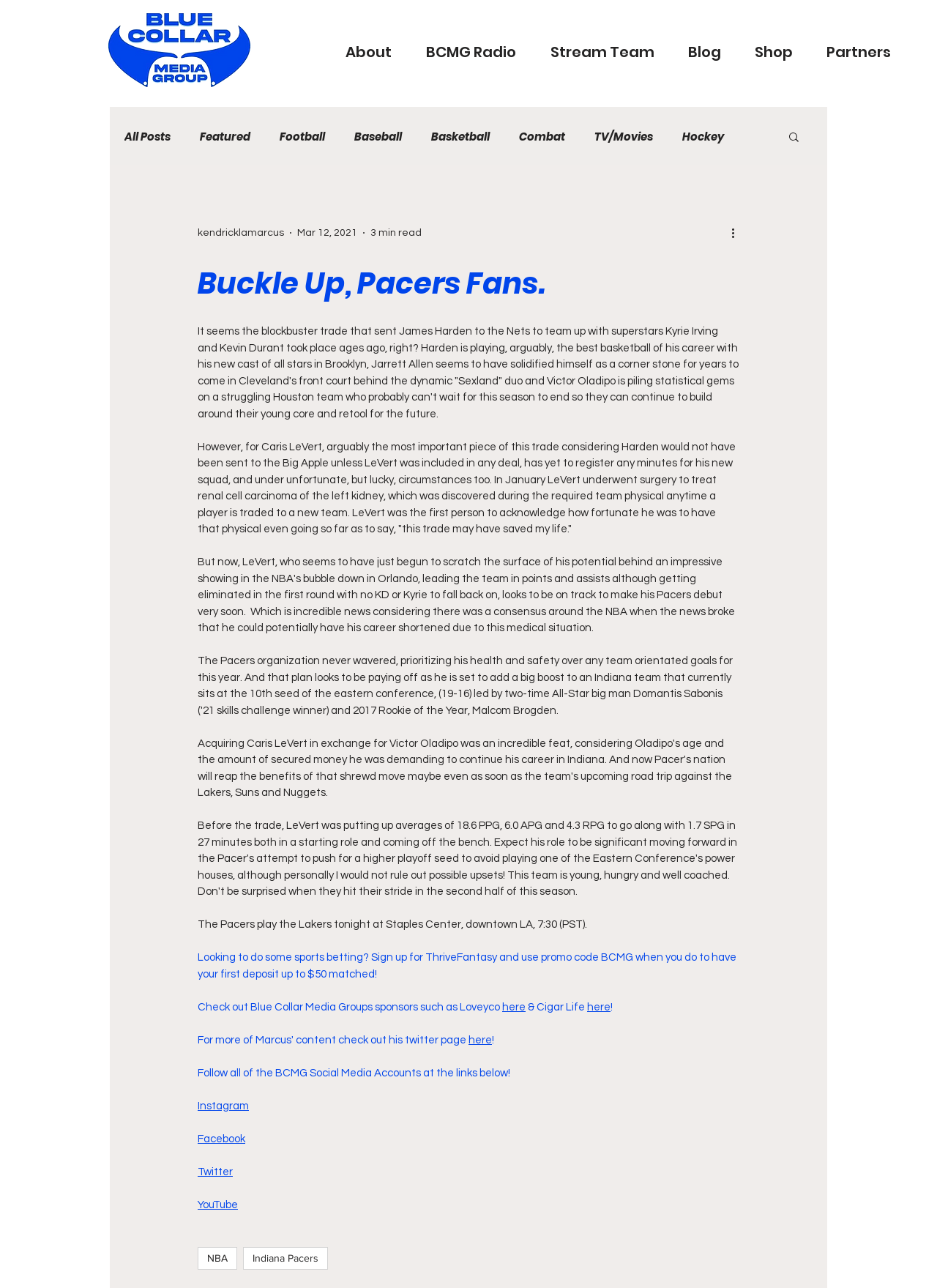Please provide a detailed answer to the question below by examining the image:
How many links are there in the navigation section 'blog'?

The answer can be found by counting the number of links in the navigation section 'blog', which are 'All Posts', 'Featured', 'Football', 'Baseball', 'Basketball', 'Combat', 'TV/Movies', 'Hockey', and 'NCAA'.